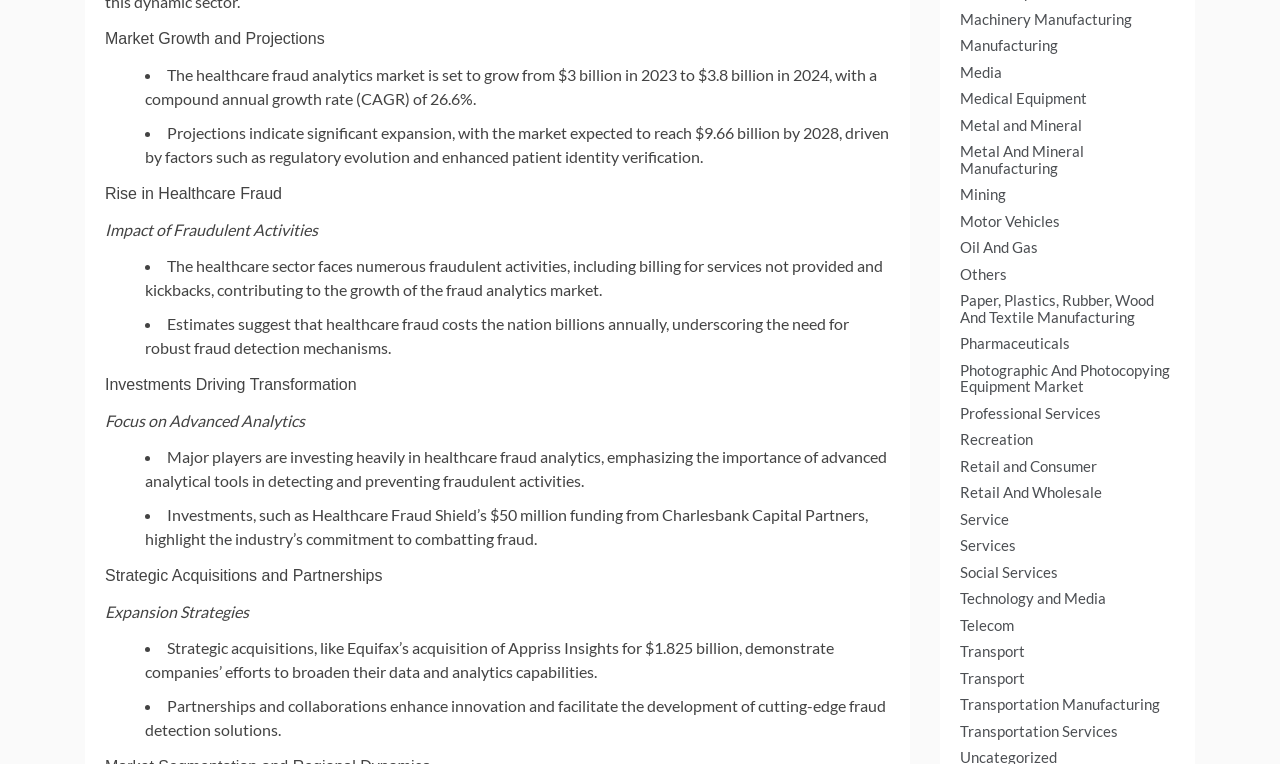What is the compound annual growth rate (CAGR) of the healthcare fraud analytics market?
Look at the webpage screenshot and answer the question with a detailed explanation.

The text states, 'The healthcare fraud analytics market is set to grow from $3 billion in 2023 to $3.8 billion in 2024, with a compound annual growth rate (CAGR) of 26.6%.'